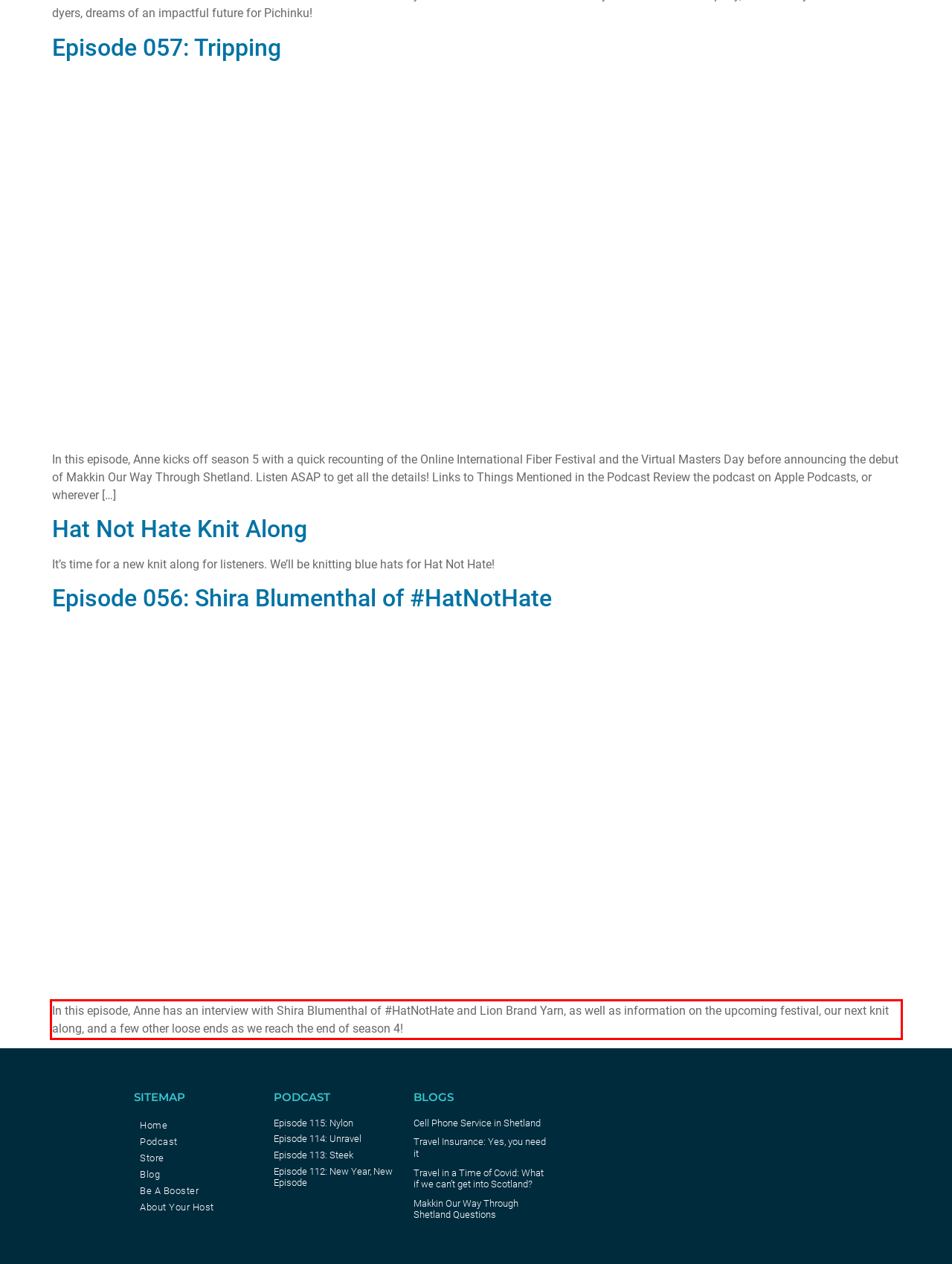You are given a screenshot showing a webpage with a red bounding box. Perform OCR to capture the text within the red bounding box.

In this episode, Anne has an interview with Shira Blumenthal of #HatNotHate and Lion Brand Yarn, as well as information on the upcoming festival, our next knit along, and a few other loose ends as we reach the end of season 4!